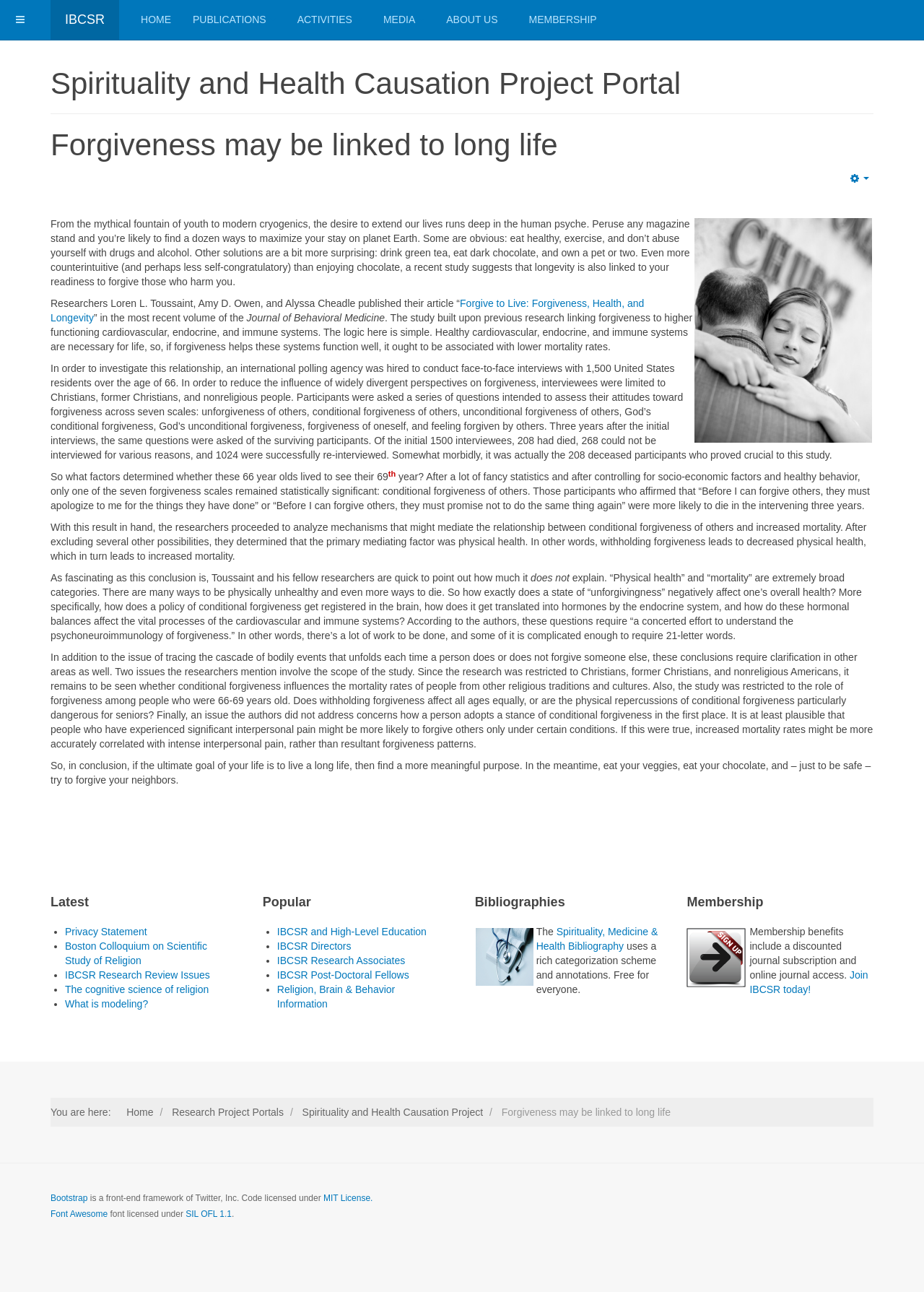Pinpoint the bounding box coordinates of the element to be clicked to execute the instruction: "Click the 'HOME' link".

[0.152, 0.0, 0.185, 0.031]